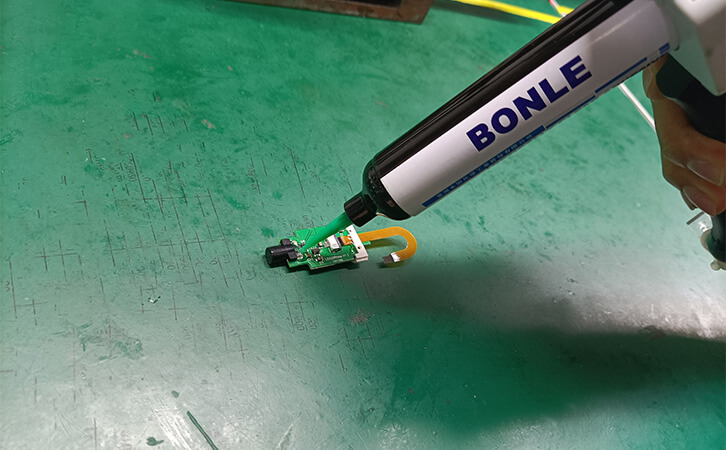Detail every visible element in the image extensively.

In this image, a person is applying UV curing glue to a small electronic component with a precision applicator. The device appears to be a circuit board or a similar piece of tech, positioned on a green, textured work surface. The glue is dispensed from a tube marked with the name "BONLE," indicating the brand of the adhesive being used. This adhesive is known for its fast curing time when exposed to ultraviolet light, making it ideal for intricate electronic assembly work. The precision of the application is crucial for ensuring effective adhesion while avoiding excess glue that could impact the component's functionality. This technique is commonly utilized in the electronics industry, especially for processes requiring a reliable bond without lengthy drying times.